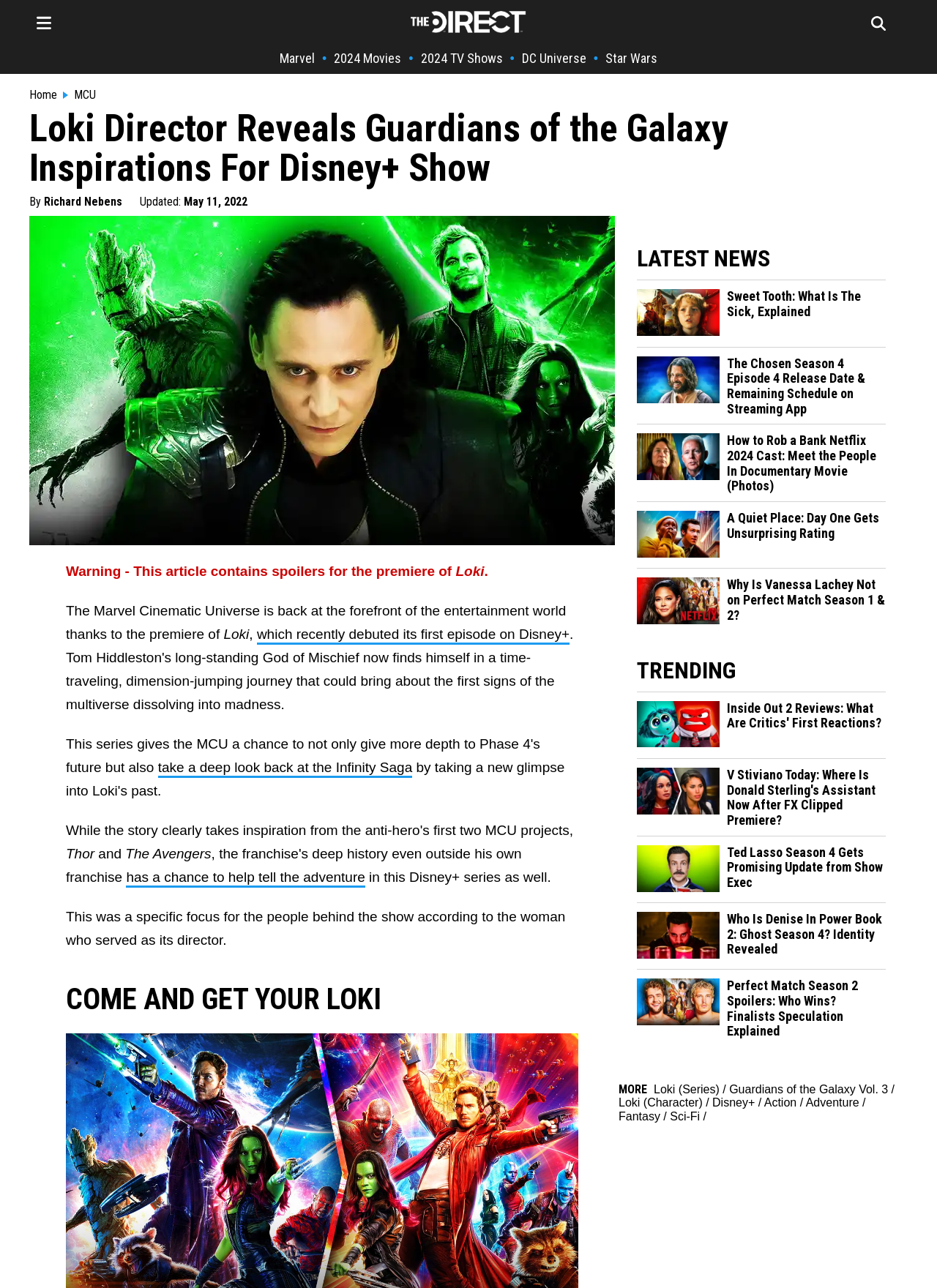Locate the bounding box coordinates of the clickable part needed for the task: "Check out the latest news".

[0.68, 0.191, 0.945, 0.212]